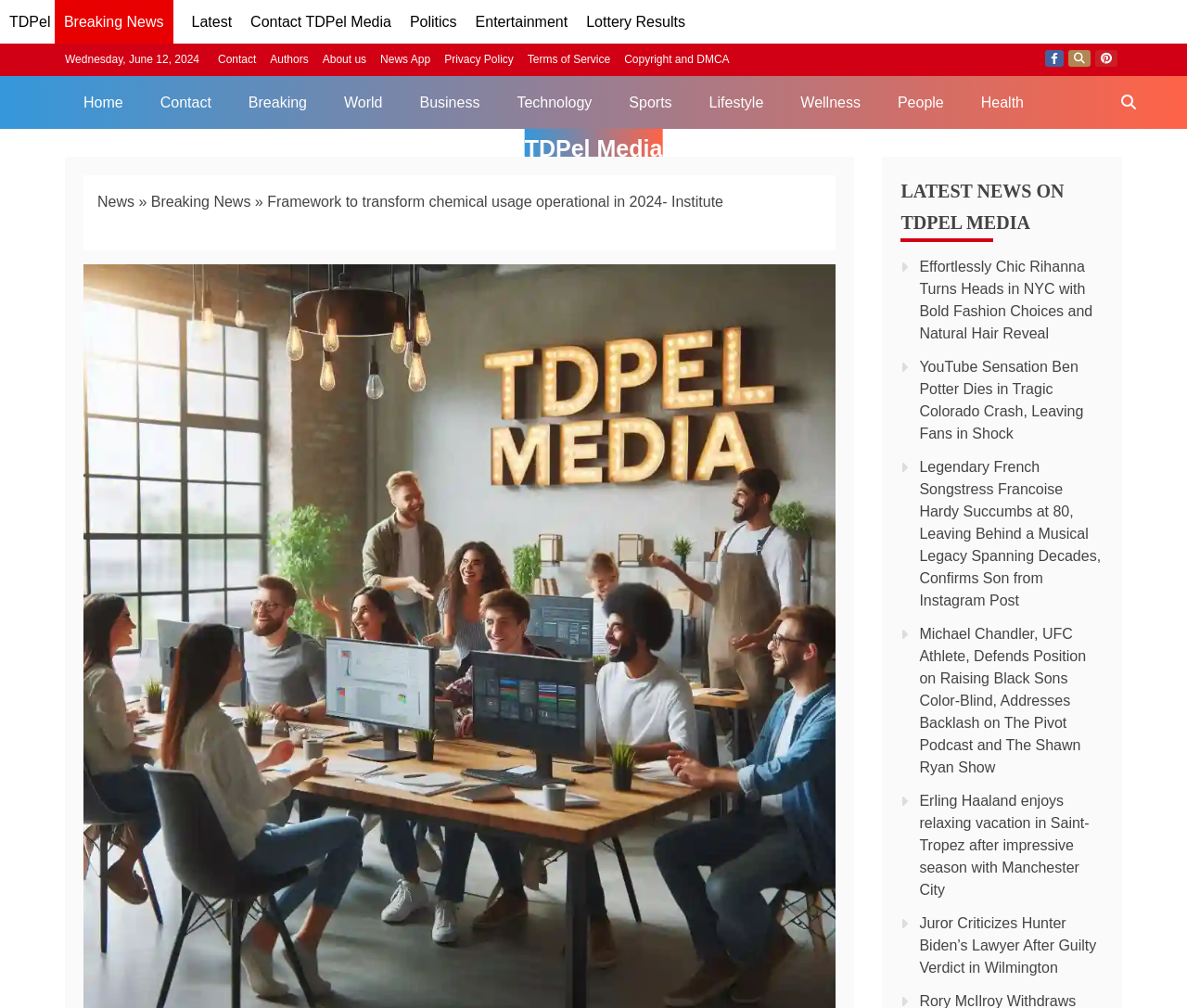Determine the bounding box for the described HTML element: "Wellness". Ensure the coordinates are four float numbers between 0 and 1 in the format [left, top, right, bottom].

[0.659, 0.075, 0.741, 0.128]